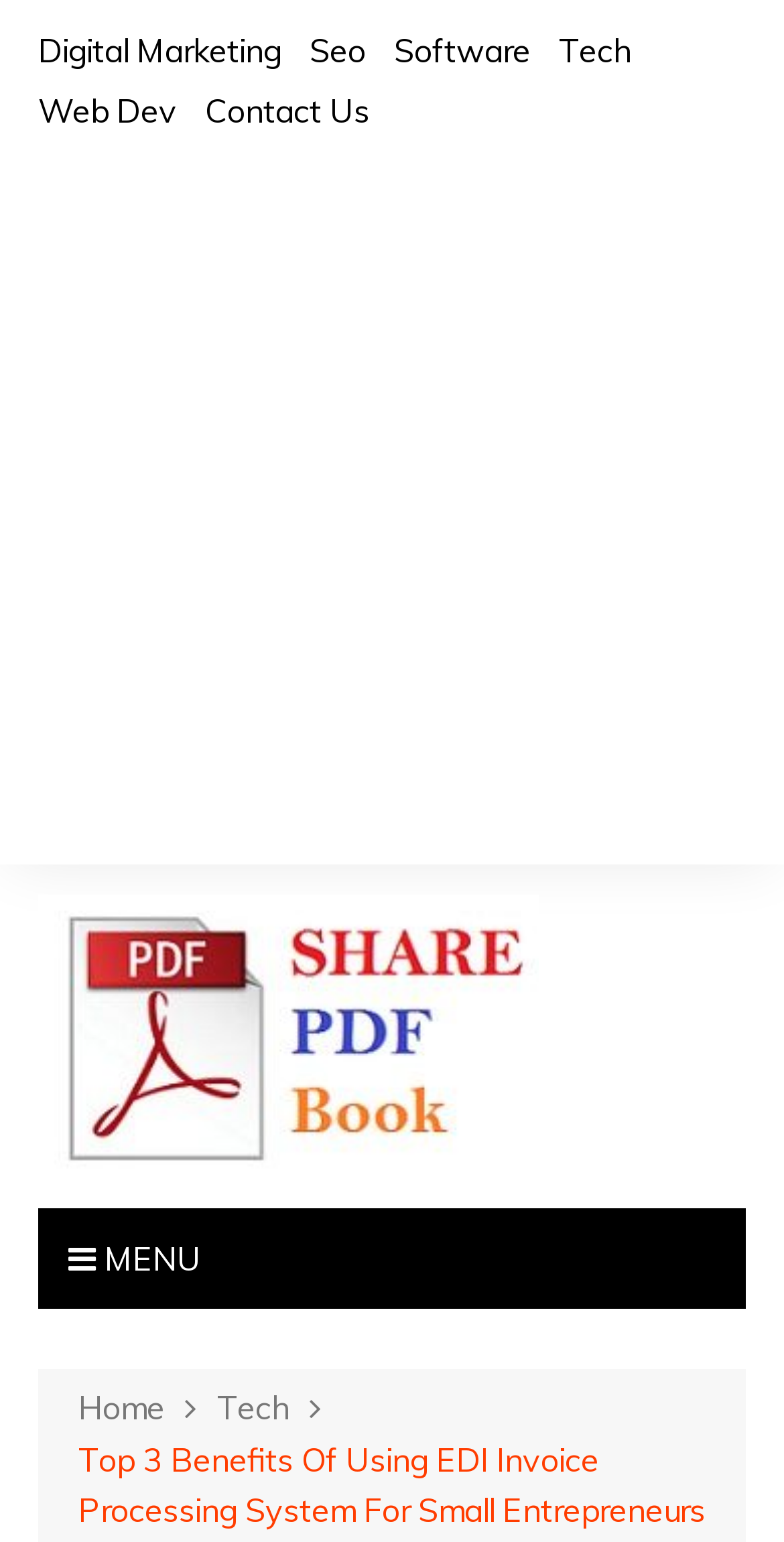Find the bounding box coordinates for the element that must be clicked to complete the instruction: "Click on Digital Marketing". The coordinates should be four float numbers between 0 and 1, indicated as [left, top, right, bottom].

[0.048, 0.013, 0.359, 0.052]